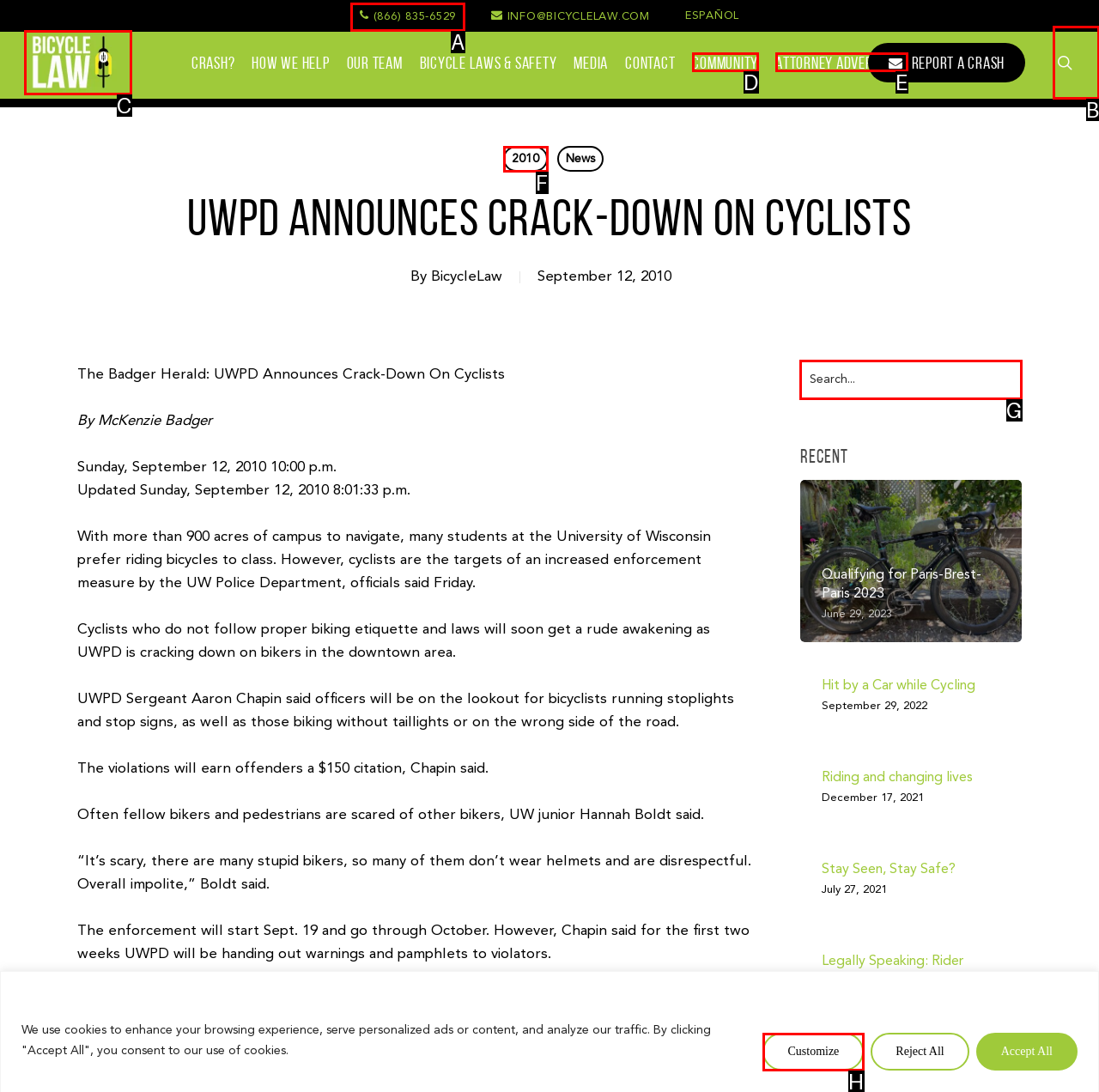Please determine which option aligns with the description: (866) 835-6529. Respond with the option’s letter directly from the available choices.

A